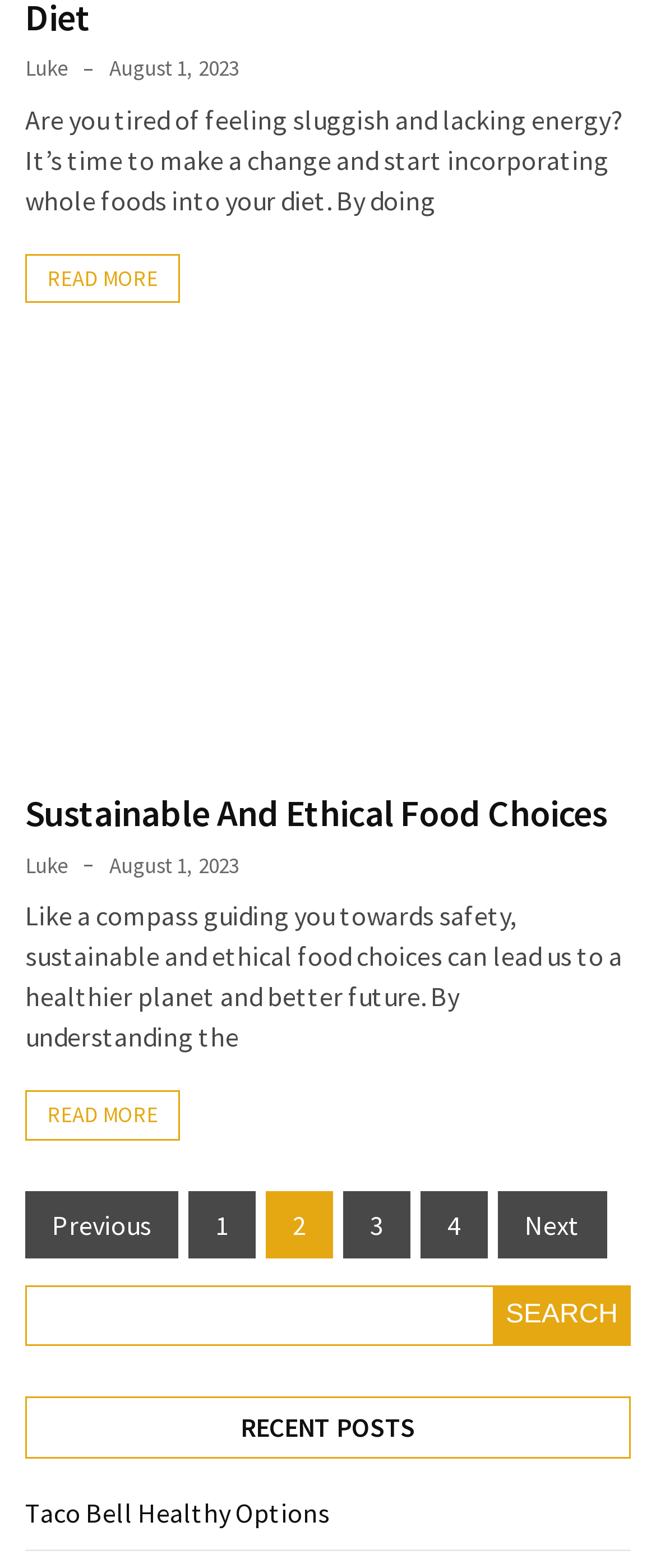What is the title of the second article?
Please give a detailed and elaborate answer to the question.

The title of the second article can be found by looking at the link element with the text 'Taco Bell Healthy Options' which is located in the 'RECENT POSTS' section.